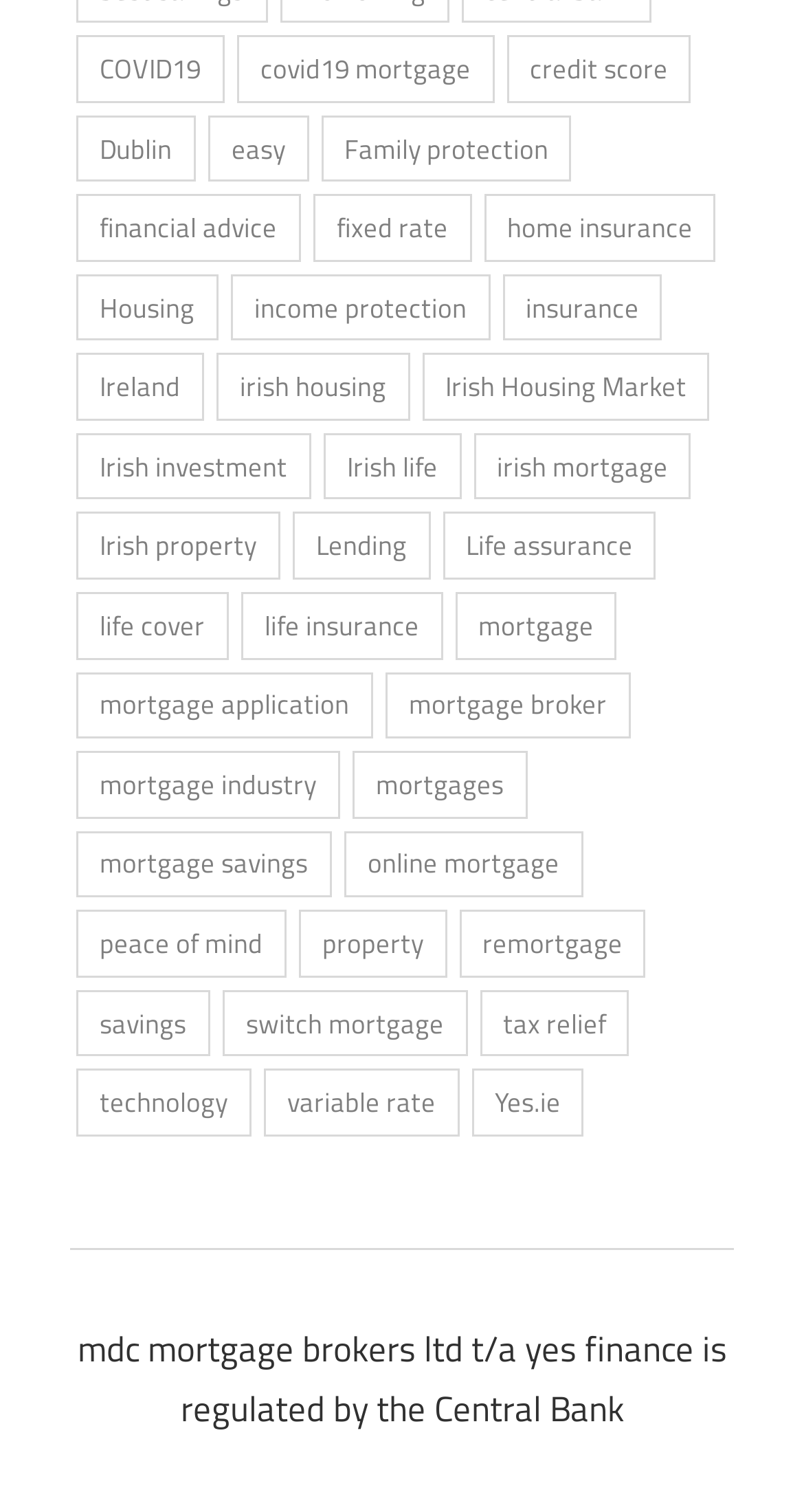Give a succinct answer to this question in a single word or phrase: 
What is the topic of the link with the most items?

Ireland